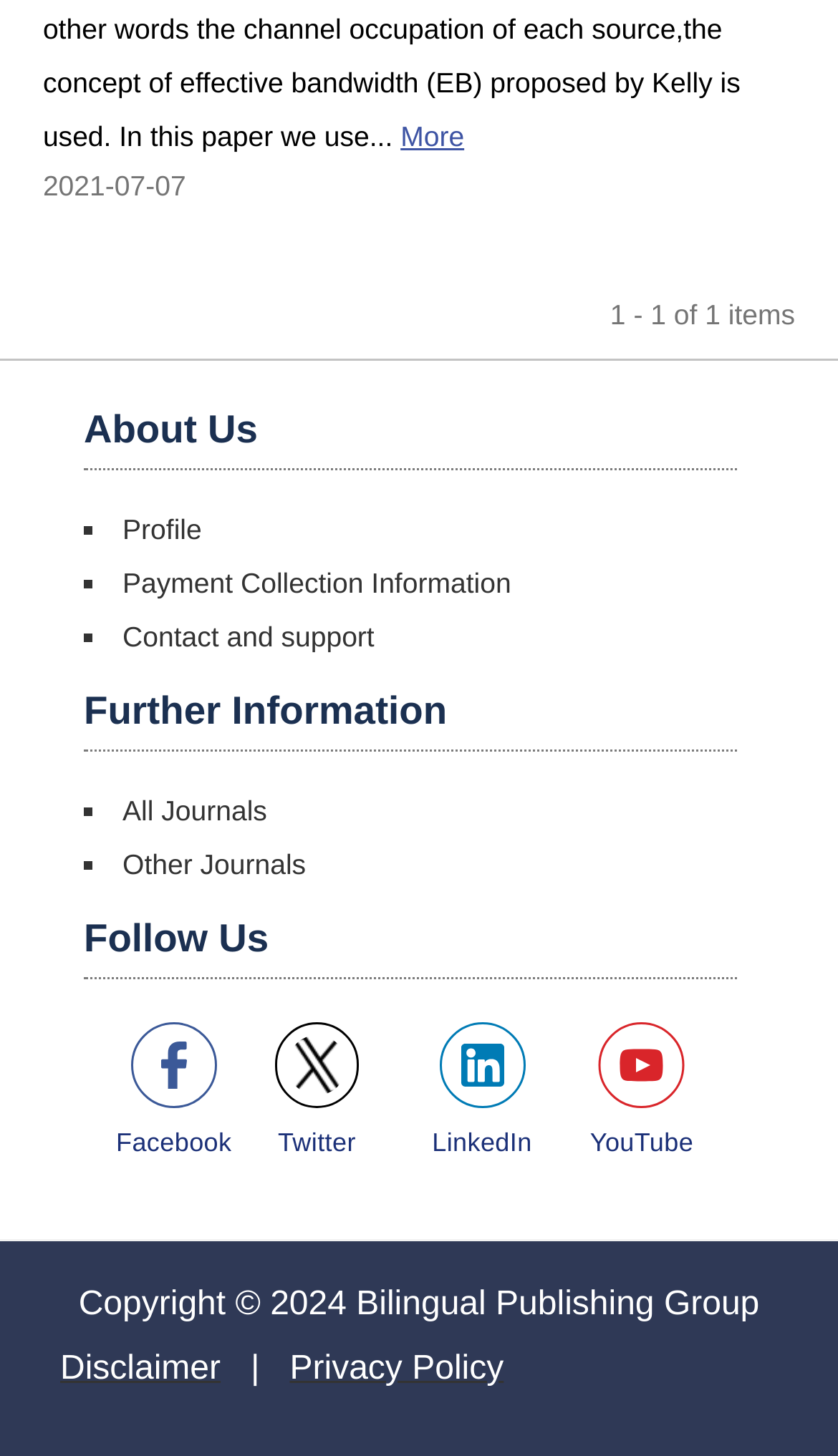Find the bounding box coordinates for the UI element whose description is: "Twitter". The coordinates should be four float numbers between 0 and 1, in the format [left, top, right, bottom].

[0.289, 0.695, 0.468, 0.807]